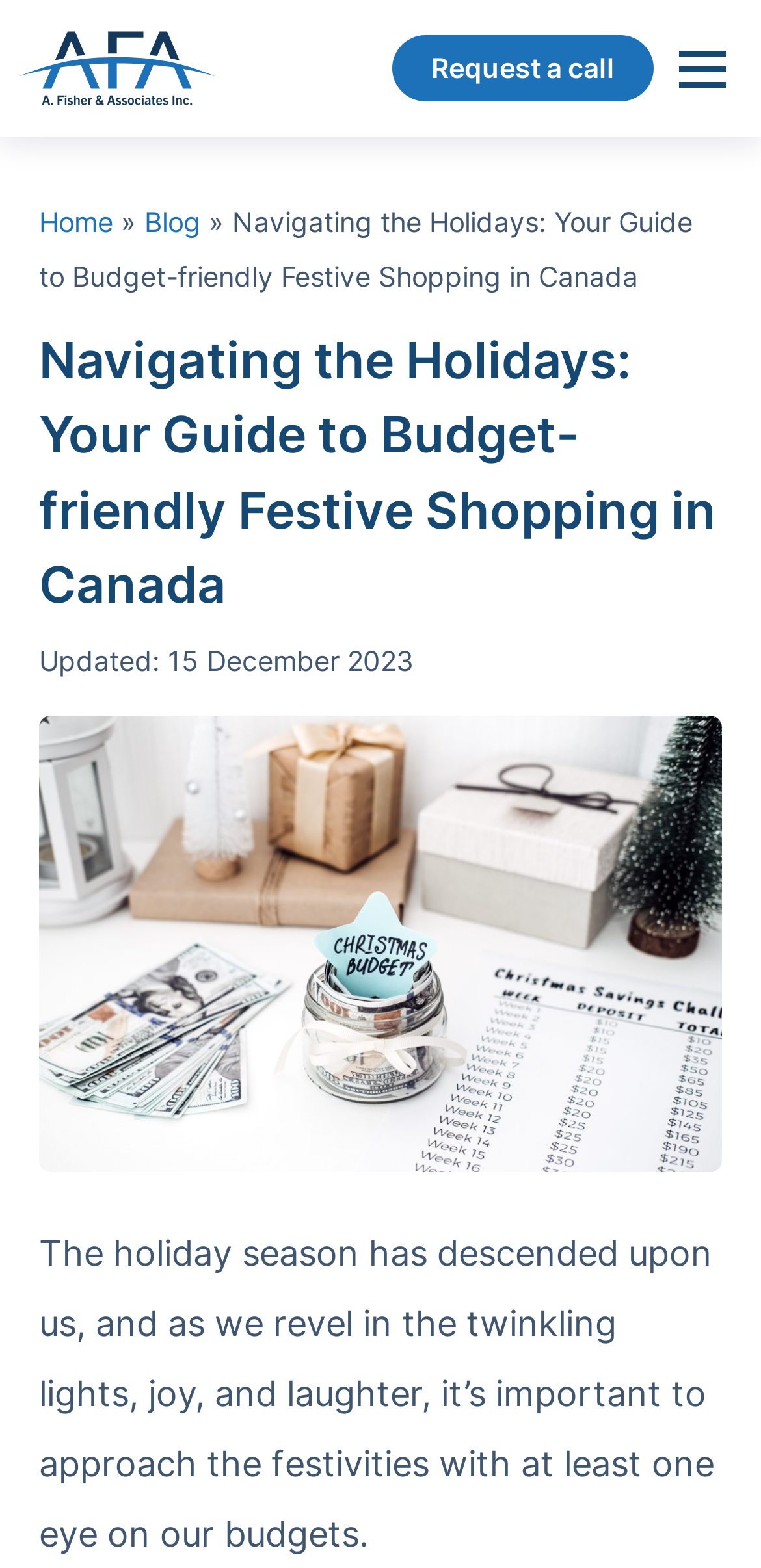Please look at the image and answer the question with a detailed explanation: What is the current section of the website?

I inferred the current section of the website by looking at the navigation breadcrumbs, which contain the links 'Home' and 'Blog'. The fact that the 'Blog' link is part of the breadcrumbs suggests that the current section of the website is the blog.